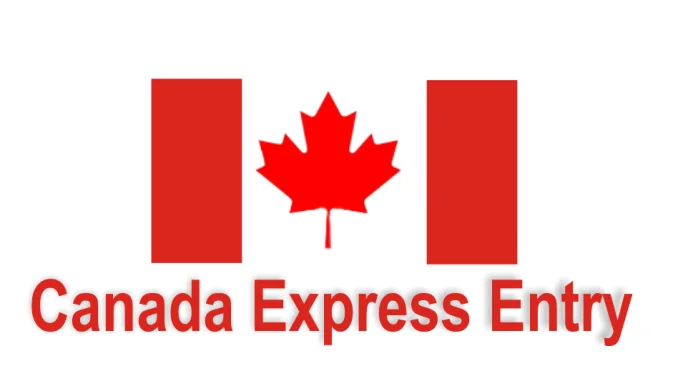Describe every detail you can see in the image.

The image prominently features the phrase "Canada Express Entry" below an illustration of the Canadian flag, which consists of a red background with two vertical red bars on either side of a white square, adorned with a central red maple leaf. The design symbolizes Canada's commitment to a streamlined immigration process, specifically highlighting the Express Entry system introduced by the Canadian government in 2015. This system serves as a pathway for potential immigrants to apply for residency in Canada based on their skills and qualifications, thereby meeting economic demands and simplifying the immigration journey.